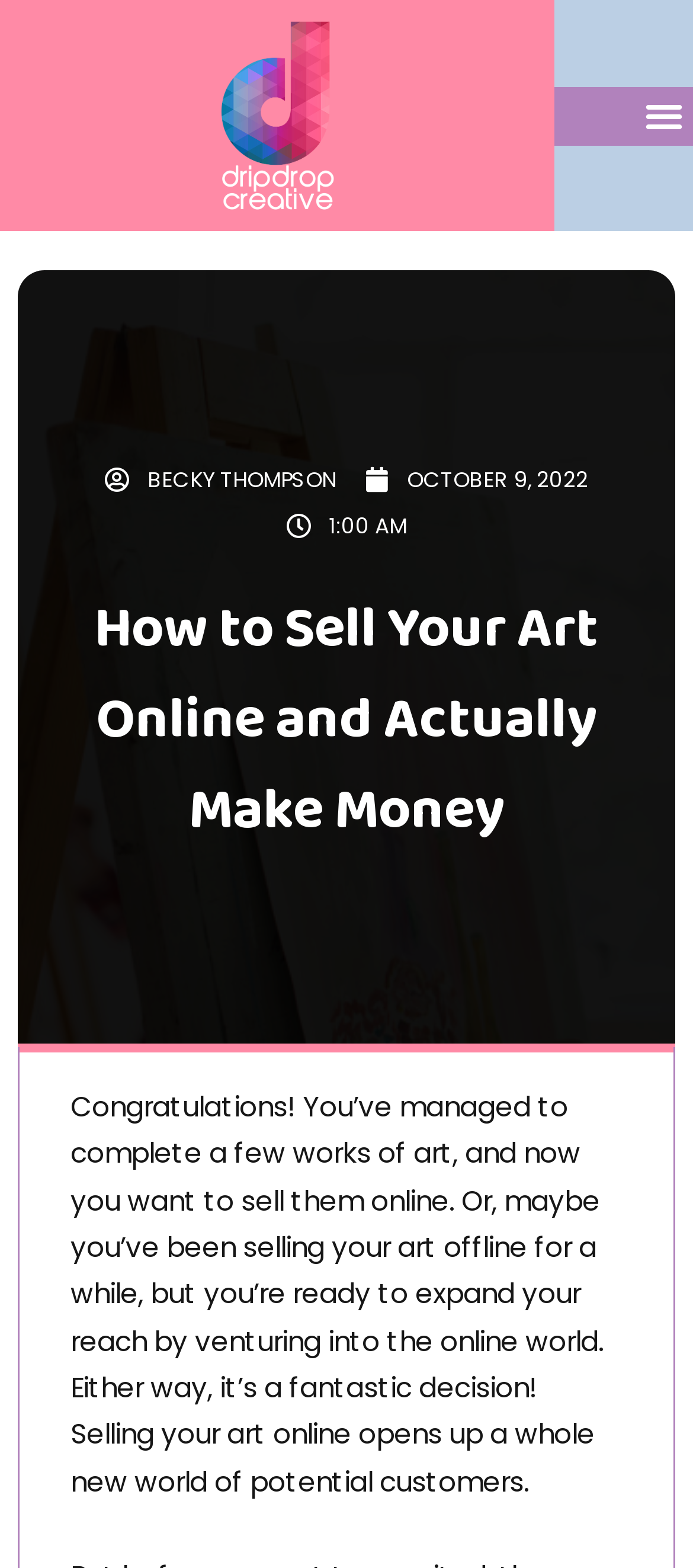Give a detailed account of the webpage.

The webpage is about selling artwork online and making a profit. At the top left, there is a link with no text. To the right of this link, a button labeled "Menu Toggle" is located. When expanded, this button reveals a menu with two links: "BECKY THOMPSON" and "OCTOBER 9, 2022", with the latter having a timestamp "1:00 AM" next to it.

Below these elements, a prominent heading reads "How to Sell Your Art Online and Actually Make Money". This heading is followed by a paragraph of text that congratulates the reader on taking the step to sell their art online, whether they're new to online sales or expanding their offline business. The text explains that selling art online opens up a new world of potential customers.